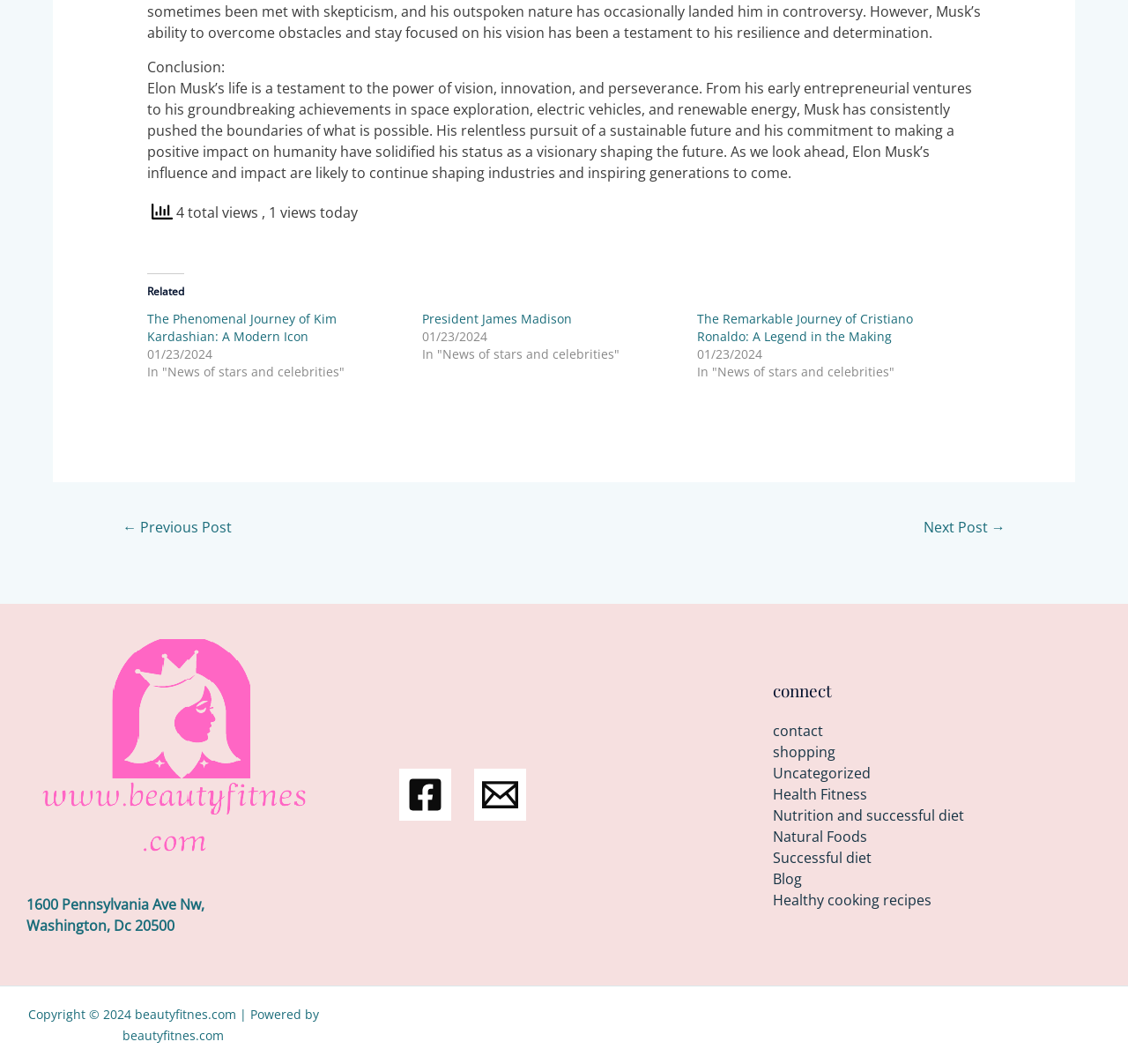Determine the bounding box coordinates of the region that needs to be clicked to achieve the task: "Read the related article about Kim Kardashian".

[0.13, 0.292, 0.298, 0.324]